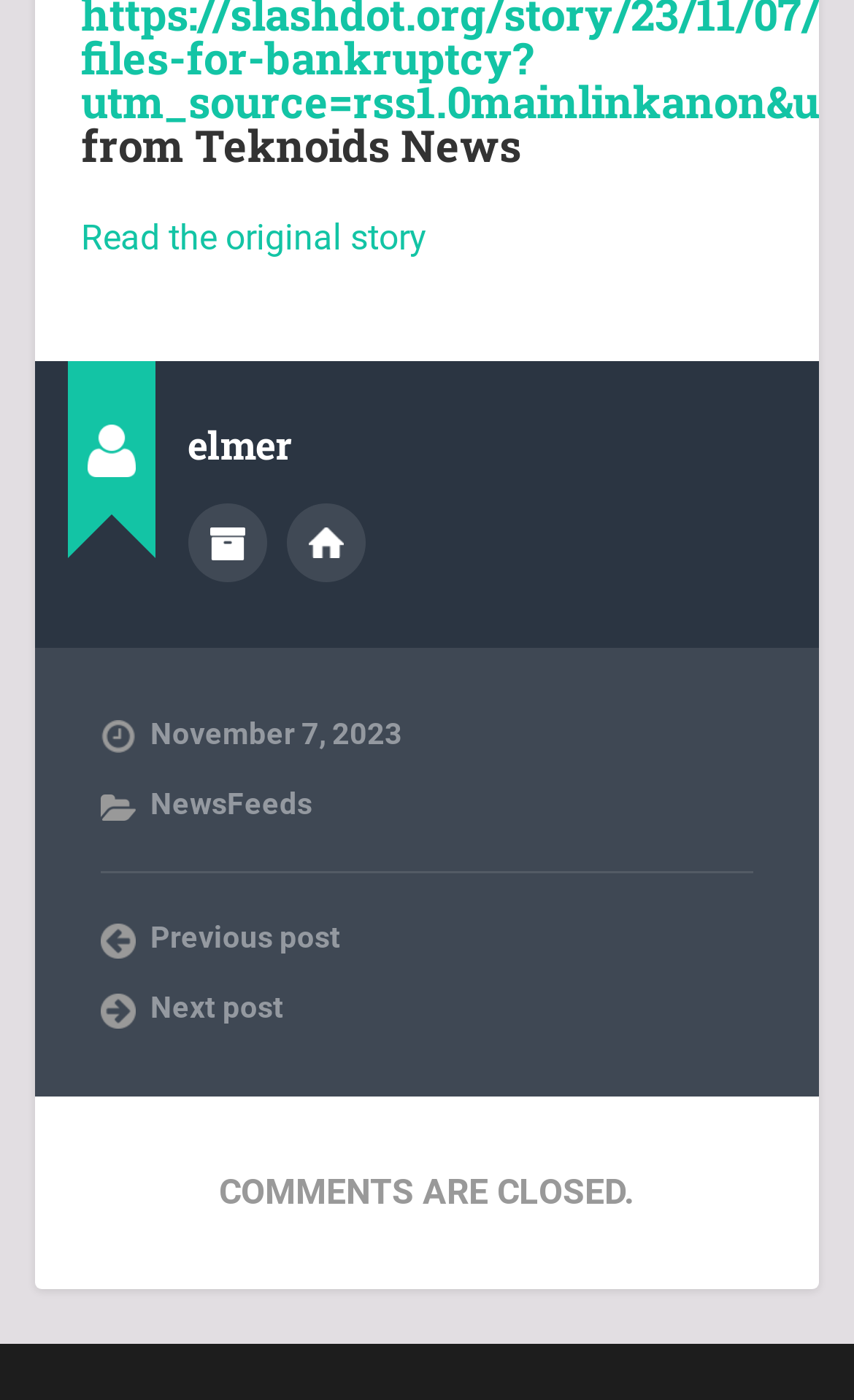Provide a short answer to the following question with just one word or phrase: What is the status of comments on the webpage?

CLOSED